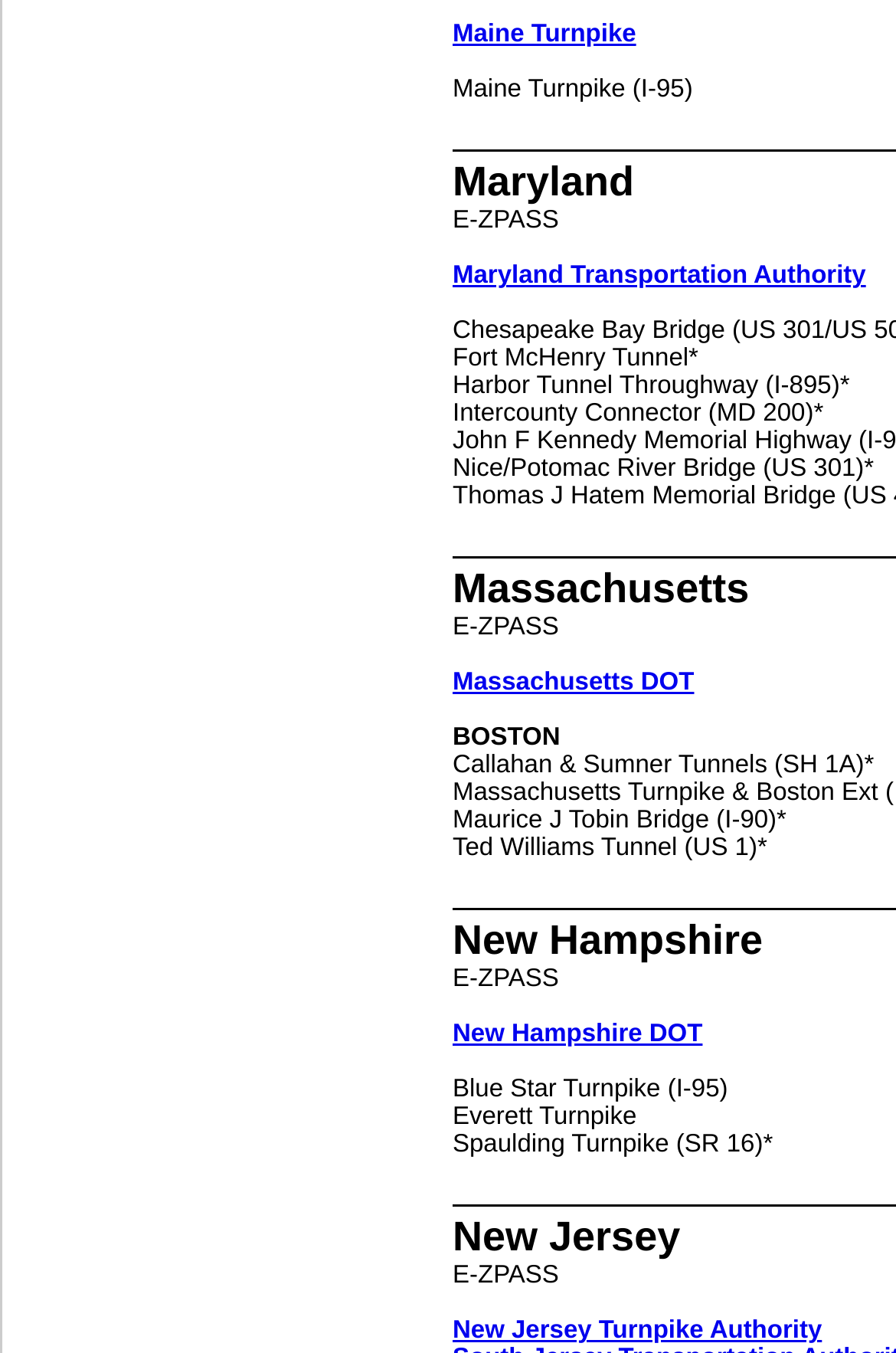How many E-ZPASS mentions are there?
From the details in the image, answer the question comprehensively.

There are four mentions of E-ZPASS, which are indicated by the StaticText elements with bounding box coordinates [0.505, 0.154, 0.624, 0.174], [0.505, 0.454, 0.624, 0.475], [0.505, 0.714, 0.624, 0.734], and [0.505, 0.933, 0.624, 0.954] respectively.